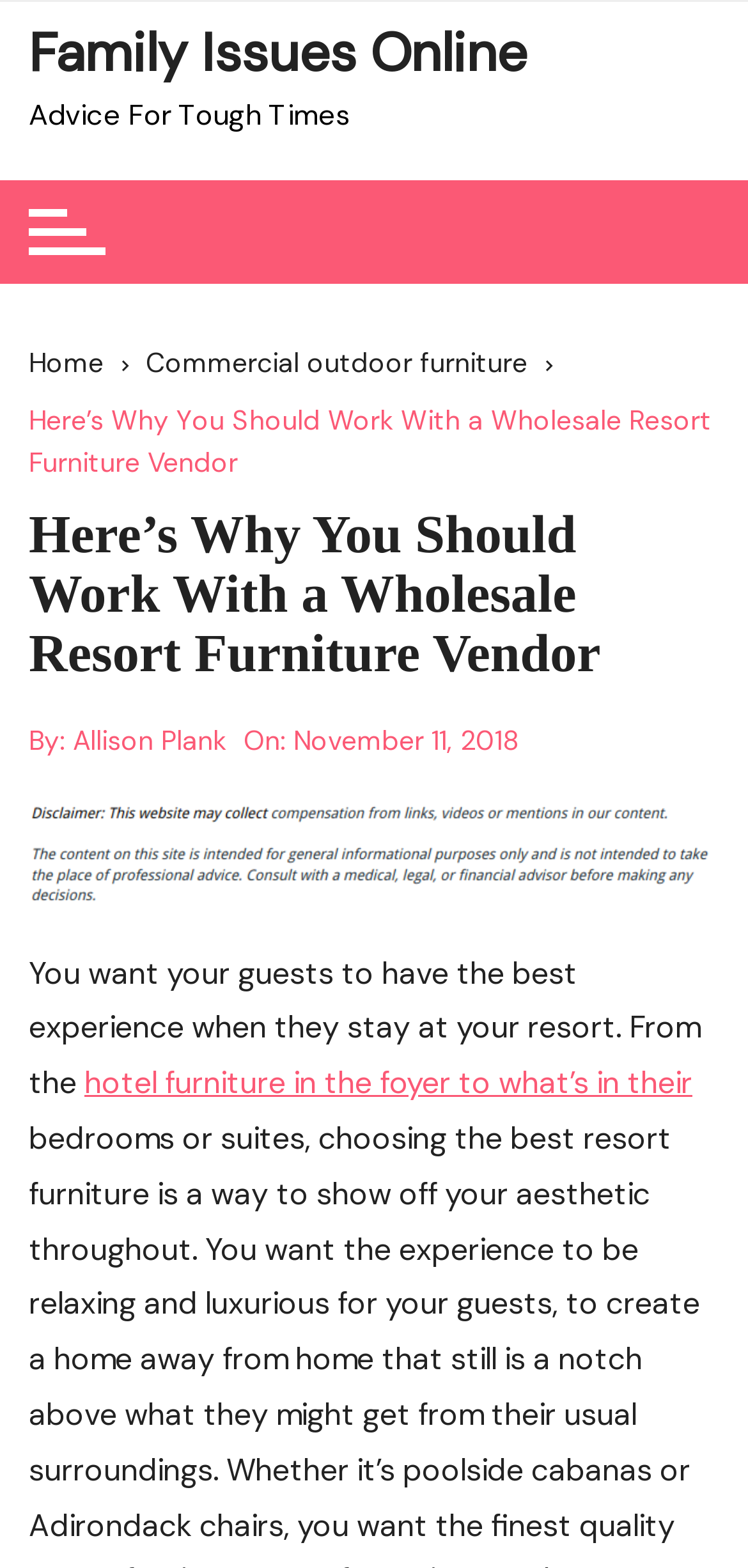Examine the image and give a thorough answer to the following question:
When was the article published?

I found the publication date by looking at the section below the main heading, which contains the author's name and the publication date. The link 'November 11, 2018' is labeled as 'On:', indicating that it is the publication date.